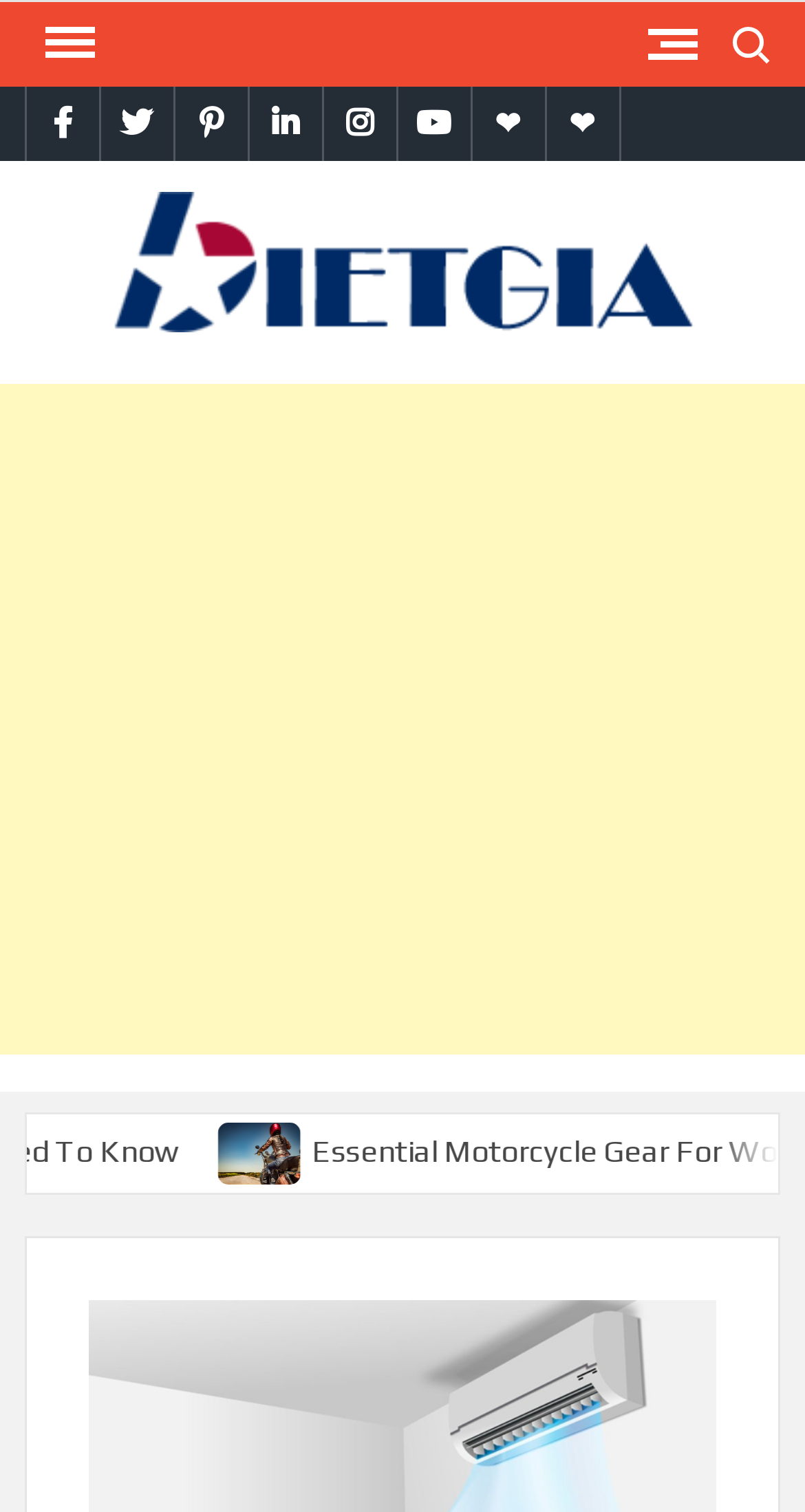What is the name of the website? Based on the screenshot, please respond with a single word or phrase.

Bietgia